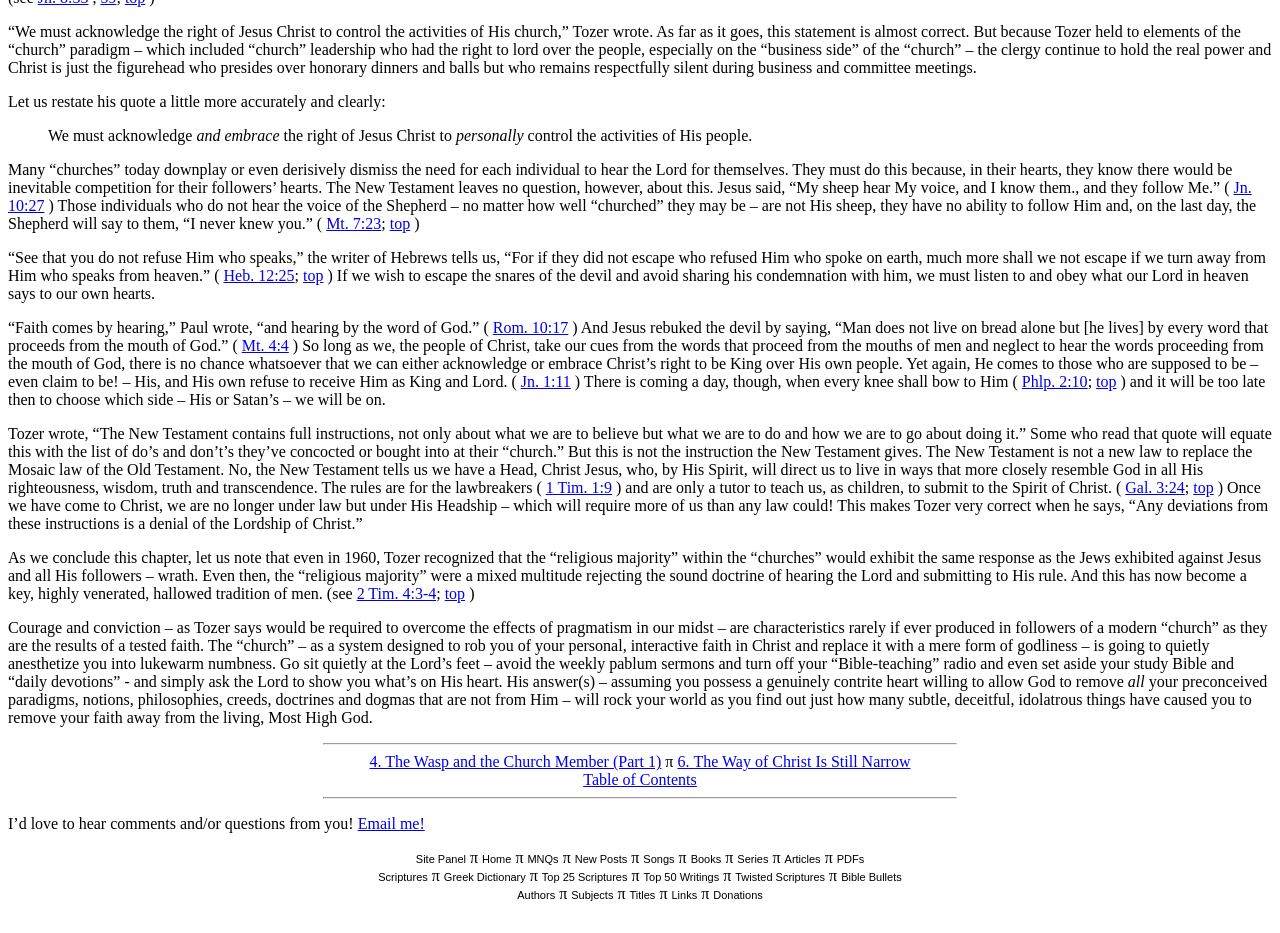Can you find the bounding box coordinates for the element that needs to be clicked to execute this instruction: "Email the author"? The coordinates should be given as four float numbers between 0 and 1, i.e., [left, top, right, bottom].

[0.279, 0.874, 0.332, 0.892]